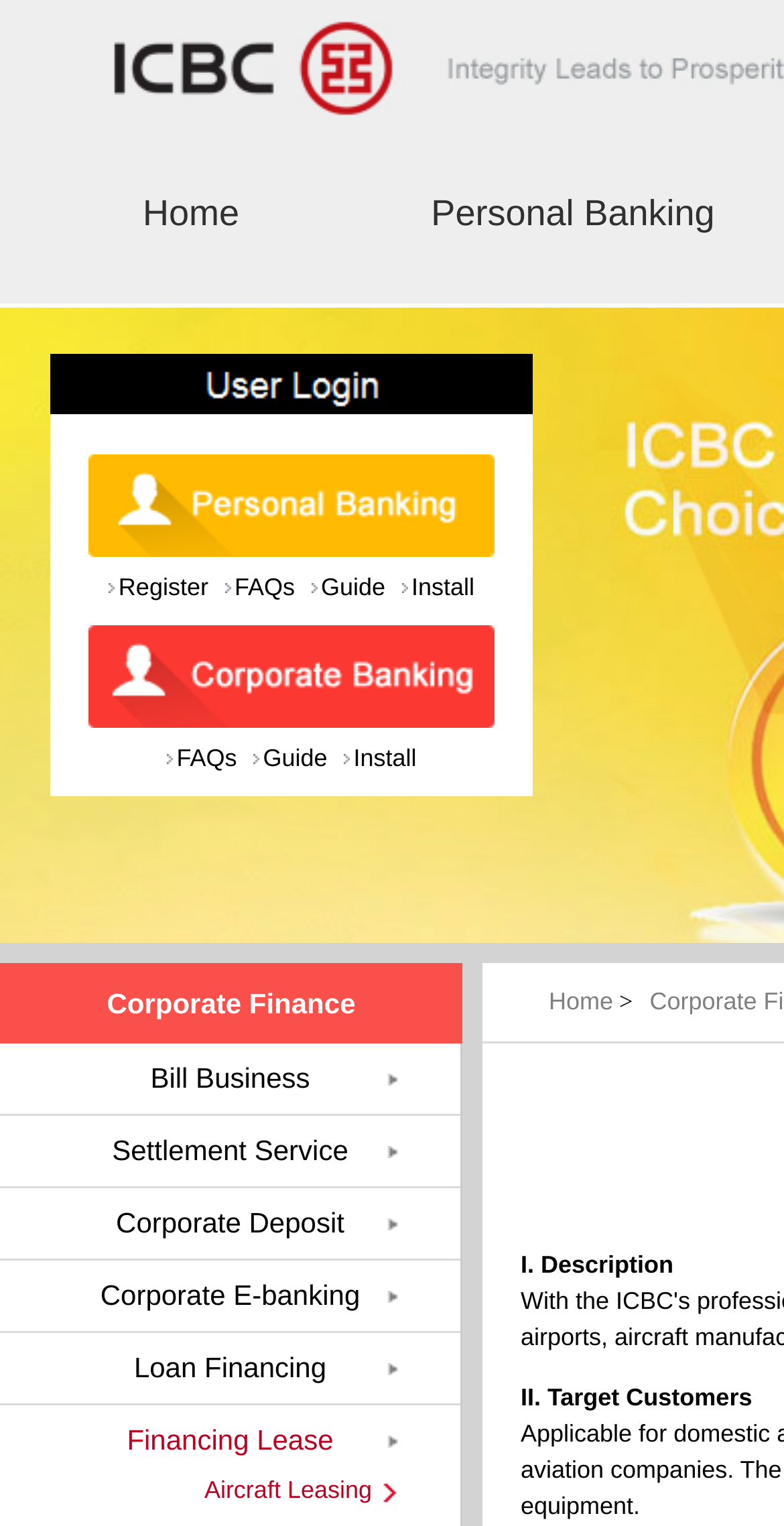Please answer the following question using a single word or phrase: 
What is the second static text on the webpage?

Bill Business